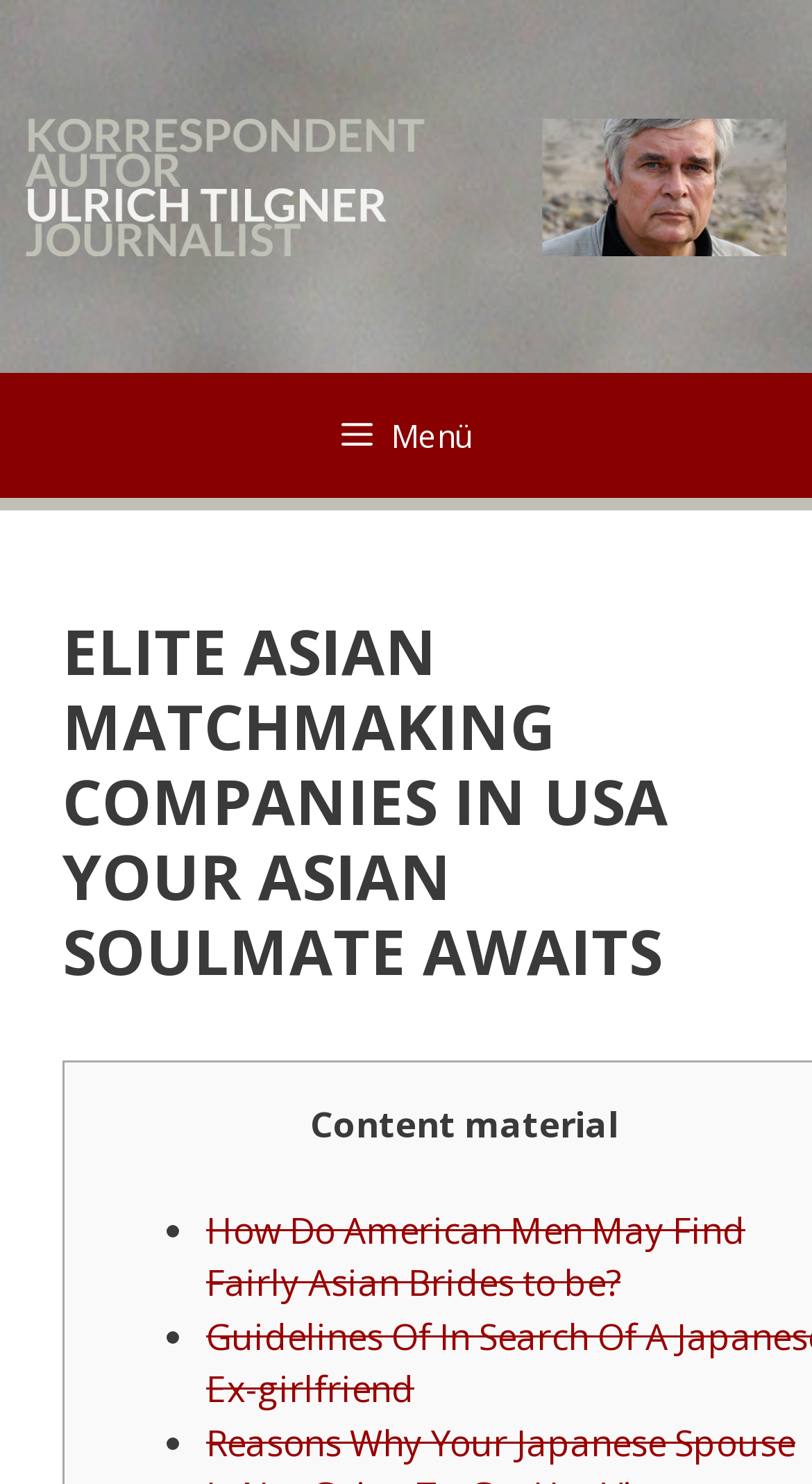Kindly respond to the following question with a single word or a brief phrase: 
What is the theme of the links on this webpage?

Asian relationships